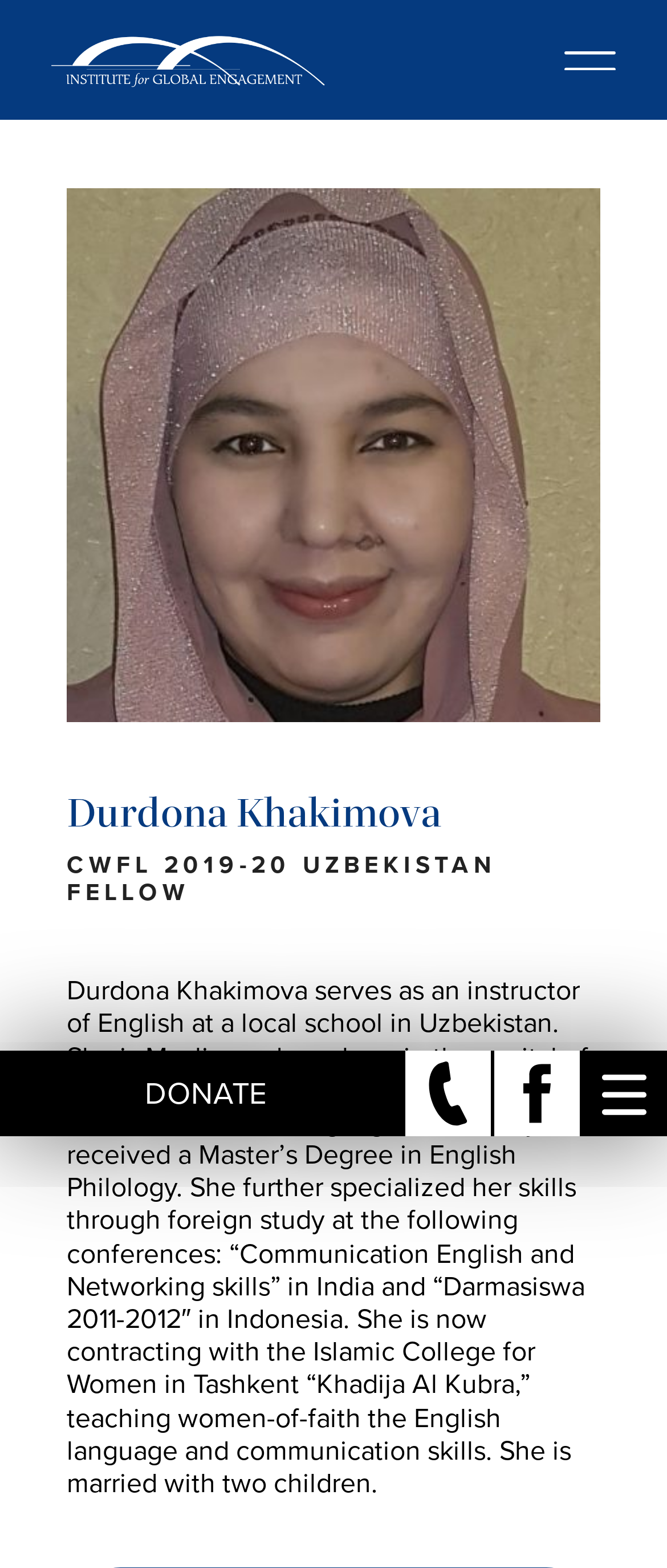Detail the various sections and features present on the webpage.

The webpage is about Durdona Khakimova, a Muslim instructor of English from Uzbekistan. At the top left, there is a link to the "Institute for Global Engagement" accompanied by an image with the same name. On the top right, there is another link with an image. 

Below these top elements, there are two headings: "Durdona Khakimova" and "CWFL 2019-20 UZBEKISTAN FELLOW". 

A paragraph of text follows, providing a brief biography of Durdona Khakimova, including her education, work experience, and personal life. This text is positioned in the middle of the page, spanning almost the entire width.

At the bottom of the page, there are four links: "DONATE" on the left, and three other links with images on the right. These links are aligned horizontally and take up about two-thirds of the page width.